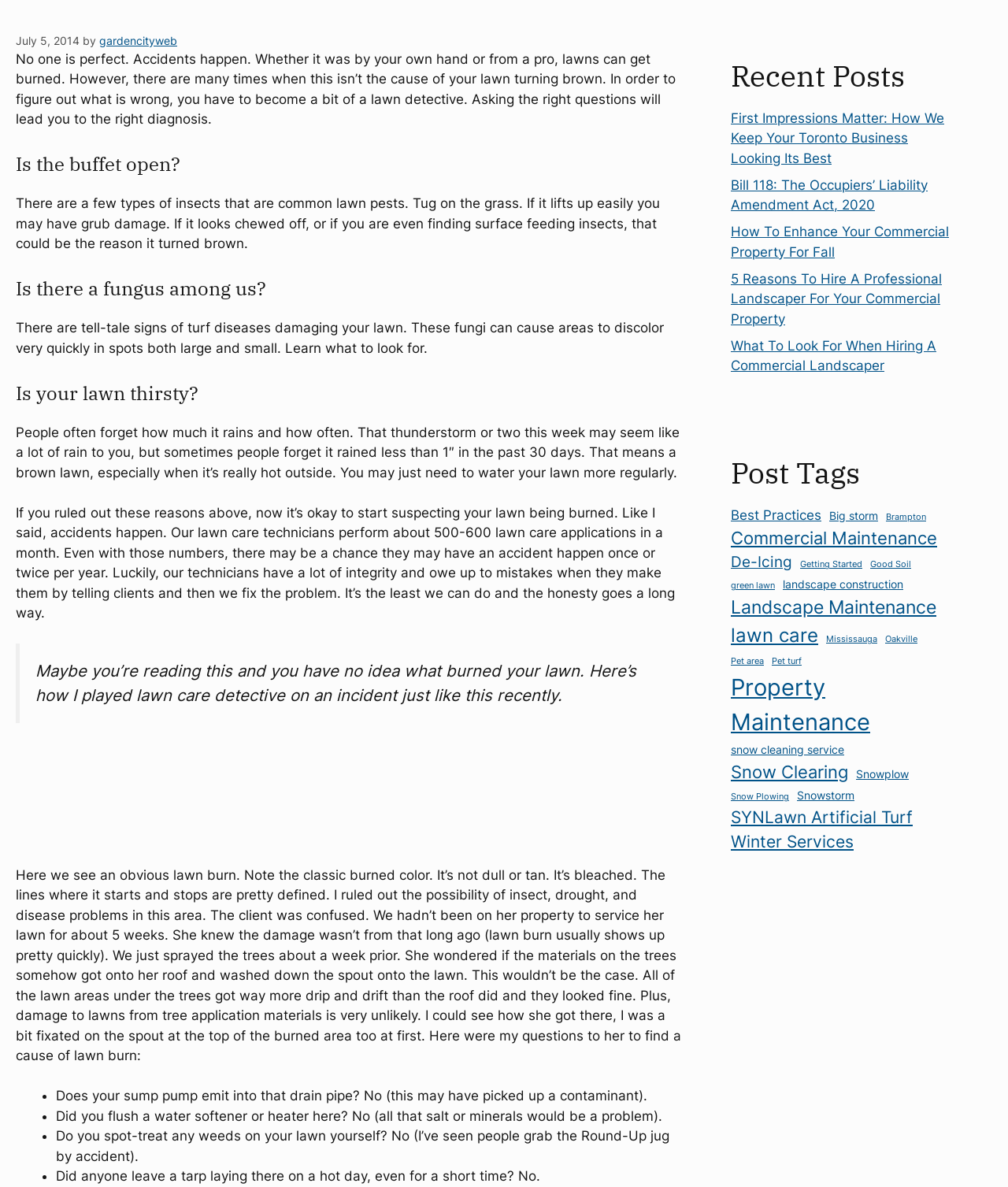Find the bounding box of the UI element described as: "SYNLawn Artificial Turf". The bounding box coordinates should be given as four float values between 0 and 1, i.e., [left, top, right, bottom].

[0.725, 0.679, 0.905, 0.699]